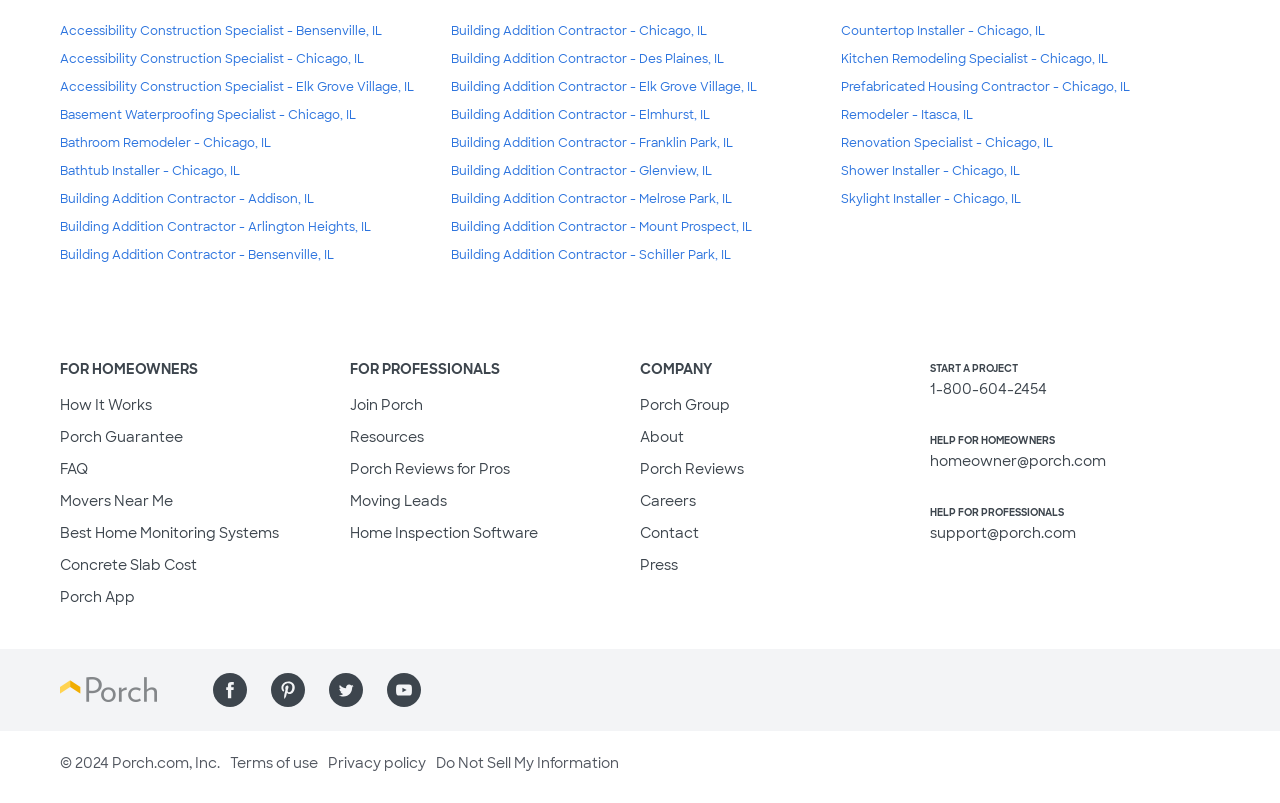Find the bounding box coordinates of the area that needs to be clicked in order to achieve the following instruction: "Click on 'Porch Group'". The coordinates should be specified as four float numbers between 0 and 1, i.e., [left, top, right, bottom].

[0.5, 0.493, 0.57, 0.515]